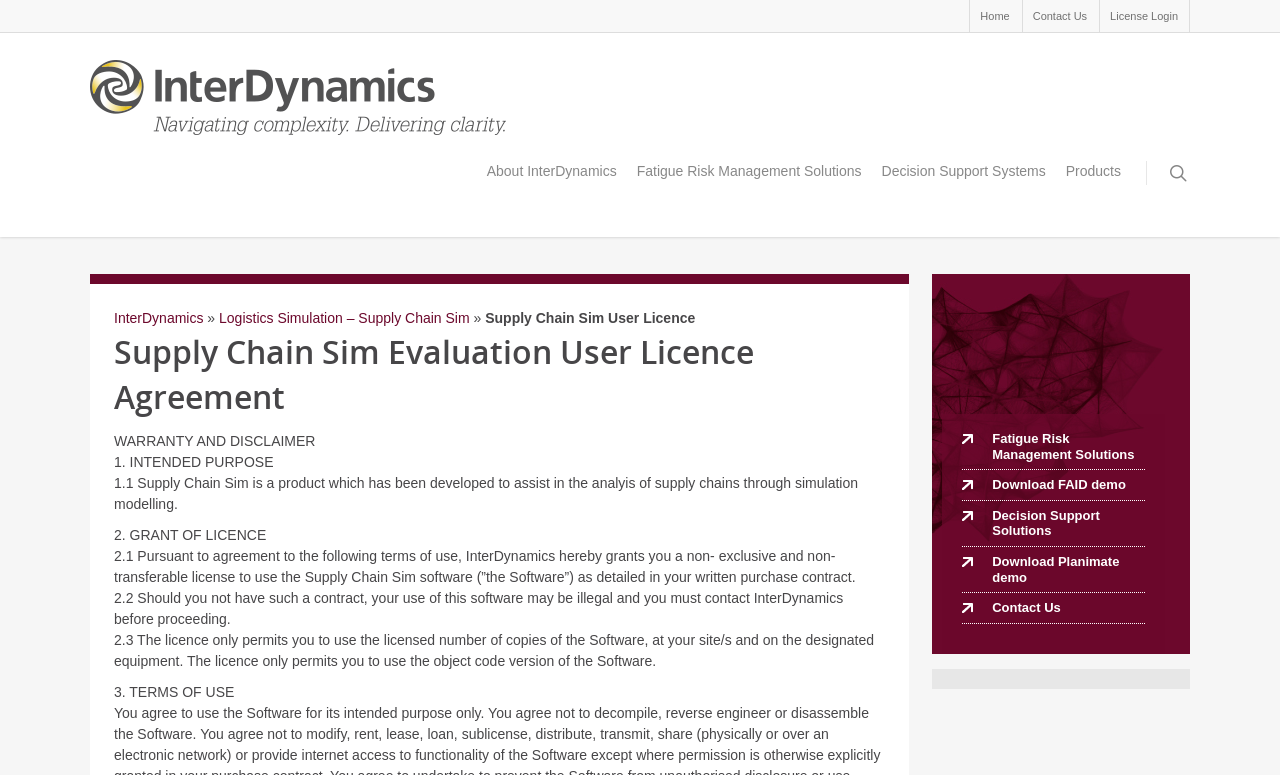Identify the bounding box coordinates of the clickable region required to complete the instruction: "download FAID demo". The coordinates should be given as four float numbers within the range of 0 and 1, i.e., [left, top, right, bottom].

[0.752, 0.607, 0.894, 0.647]